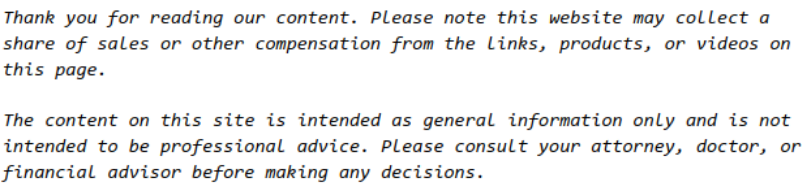Convey all the details present in the image.

The image depicts a notice about the content and guidance provided by the website, emphasizing that the information is meant for general purposes and should not be considered professional advice. It highlights the importance of consulting with qualified professionals, such as attorneys, doctors, or financial advisors, before making any decisions based on the material presented. Additionally, there is a disclaimer regarding the potential collection of compensation for links and products featured on the page, reminding readers of the website’s commercial interests.